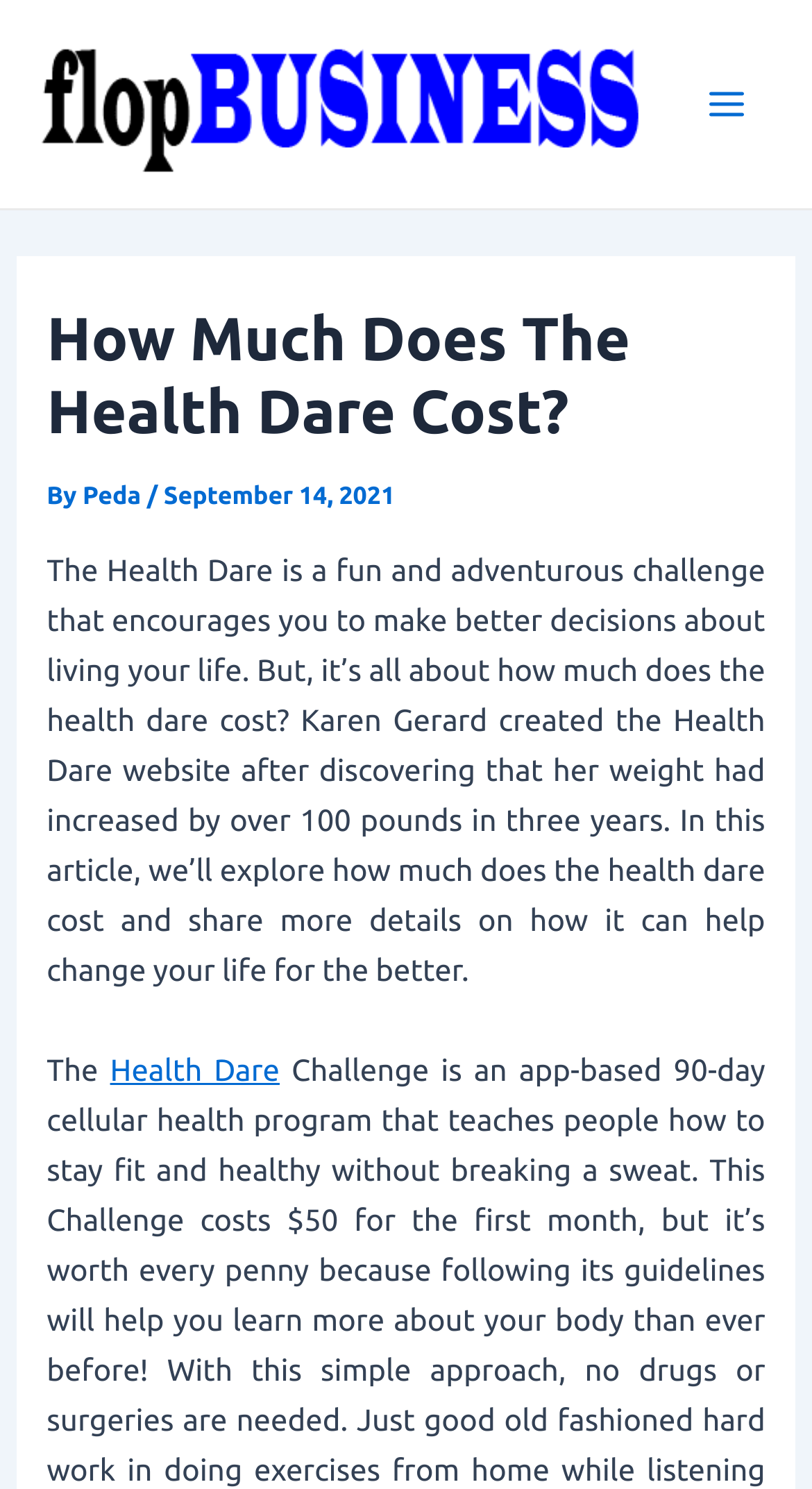Please answer the following question using a single word or phrase: 
What is the purpose of the Health Dare challenge?

To make better decisions